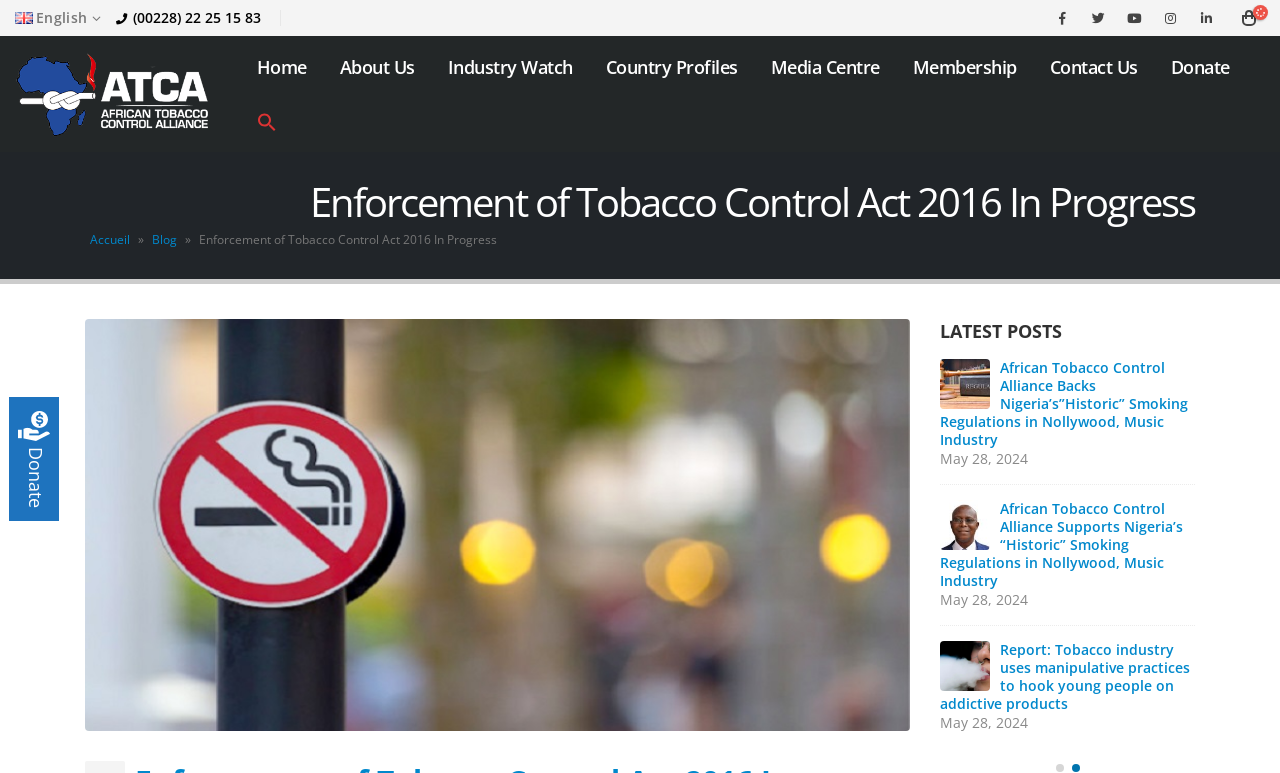Please find the bounding box coordinates of the clickable region needed to complete the following instruction: "read the latest post about Professor Bontle Mbongwe". The bounding box coordinates must consist of four float numbers between 0 and 1, i.e., [left, top, right, bottom].

[0.289, 0.464, 0.328, 0.529]